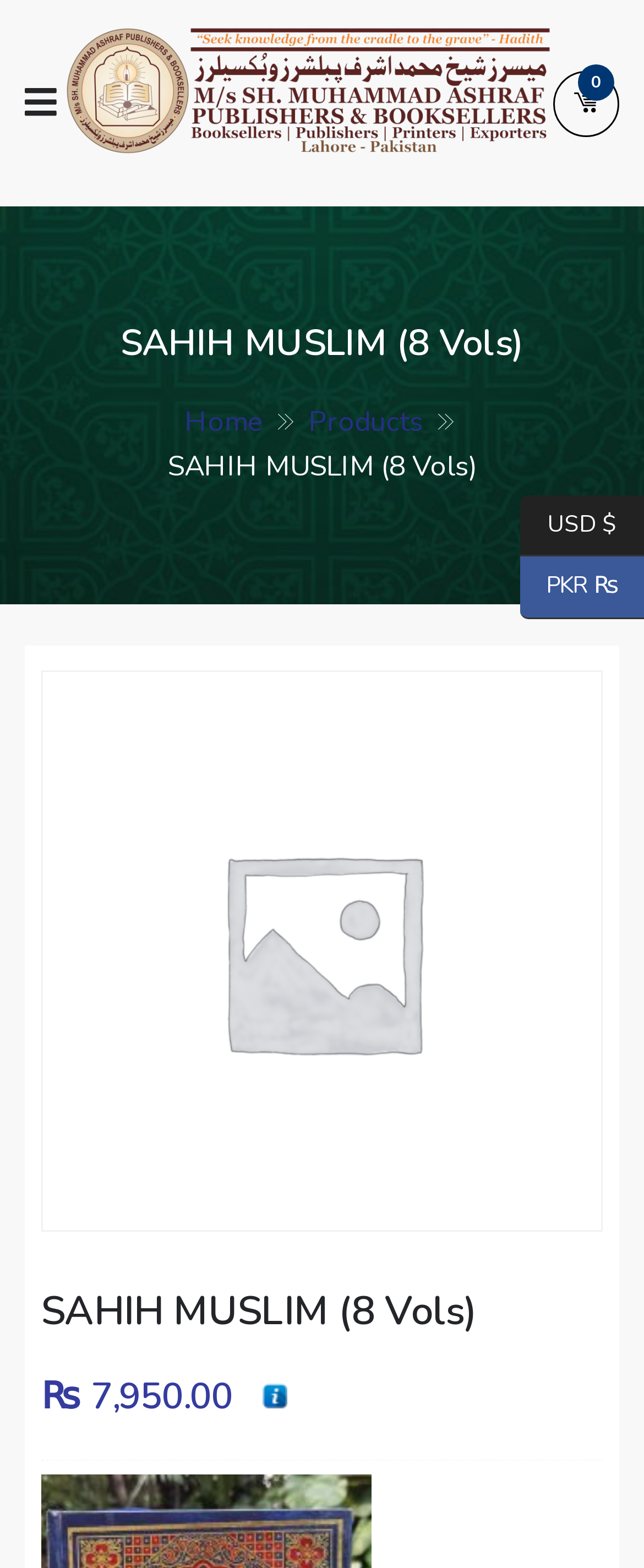Find the bounding box of the element with the following description: "parent_node: Ashraf Islamic Books". The coordinates must be four float numbers between 0 and 1, formatted as [left, top, right, bottom].

[0.088, 0.016, 0.858, 0.1]